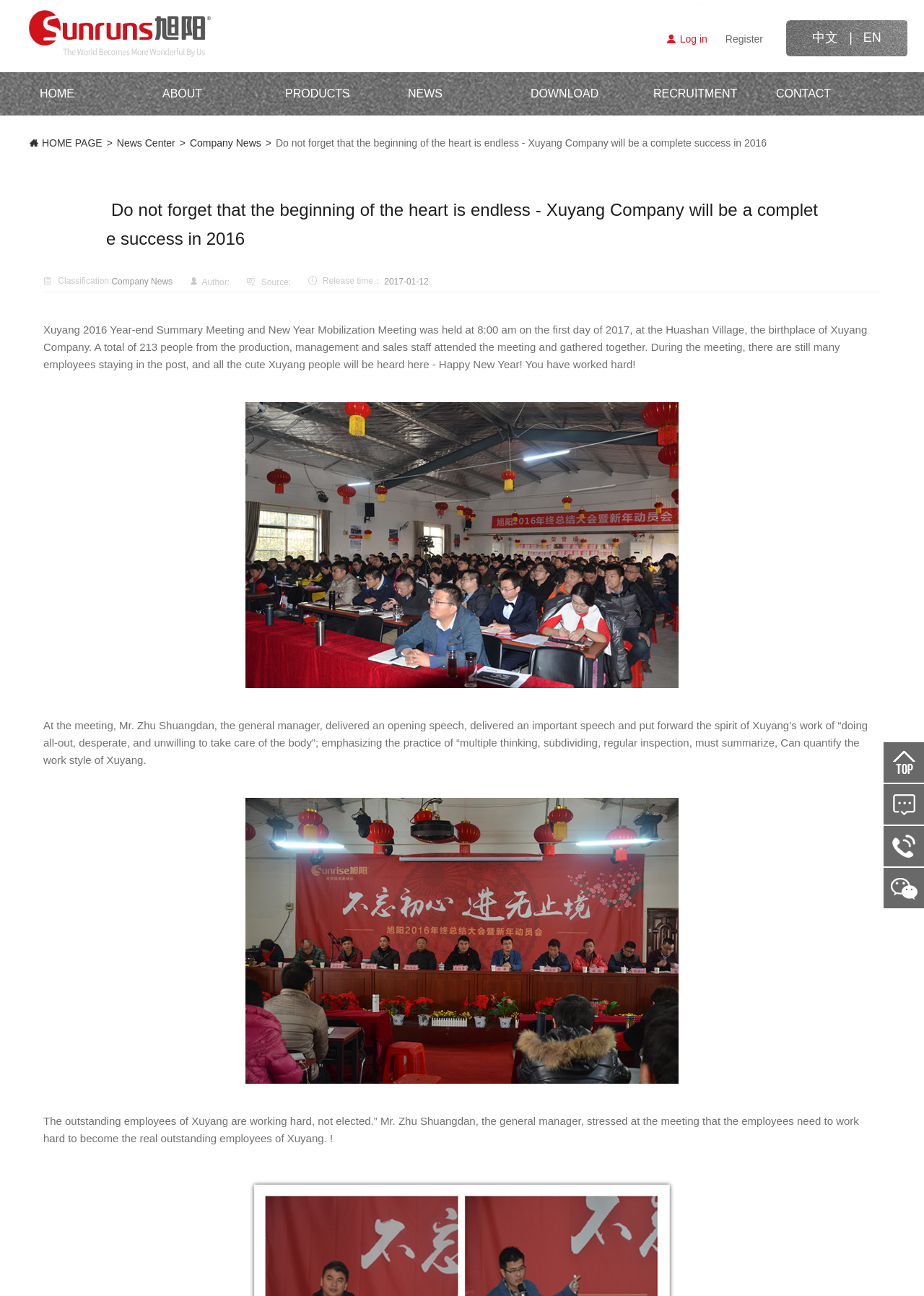Identify the coordinates of the bounding box for the element that must be clicked to accomplish the instruction: "Click HOME".

[0.032, 0.056, 0.165, 0.089]